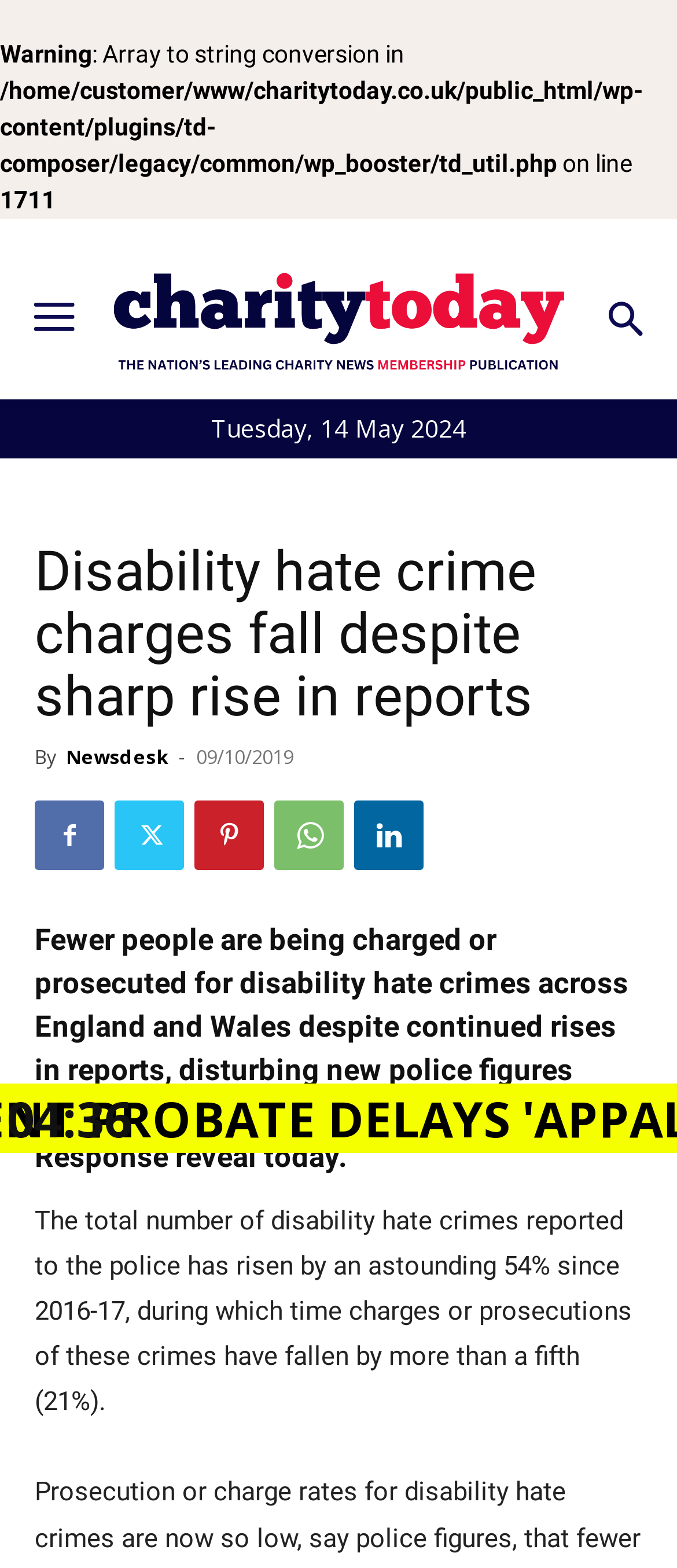Provide a single word or phrase answer to the question: 
What is the name of the charity mentioned in the article?

United Response